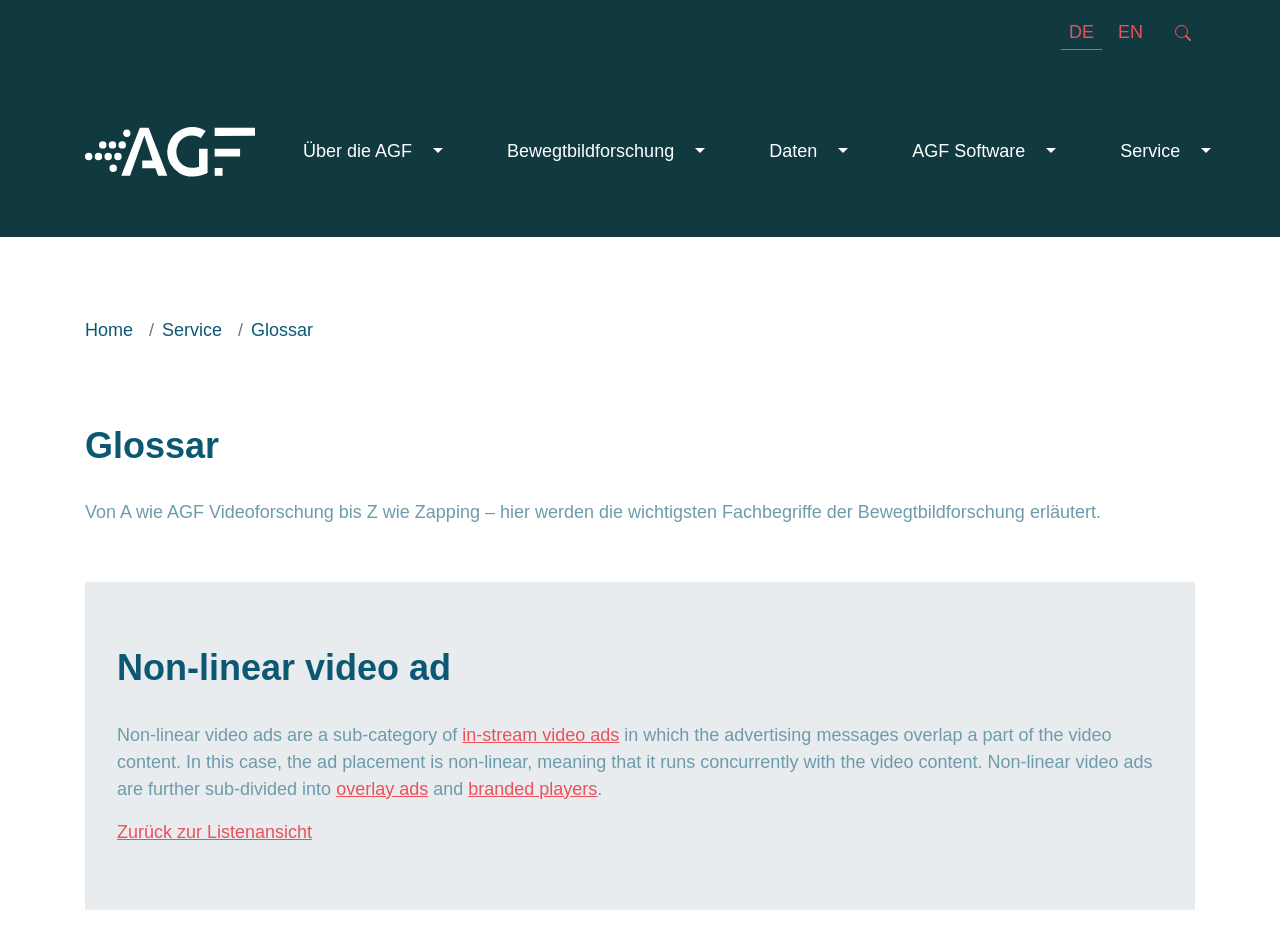Identify the coordinates of the bounding box for the element that must be clicked to accomplish the instruction: "Switch to German language".

[0.829, 0.017, 0.861, 0.054]